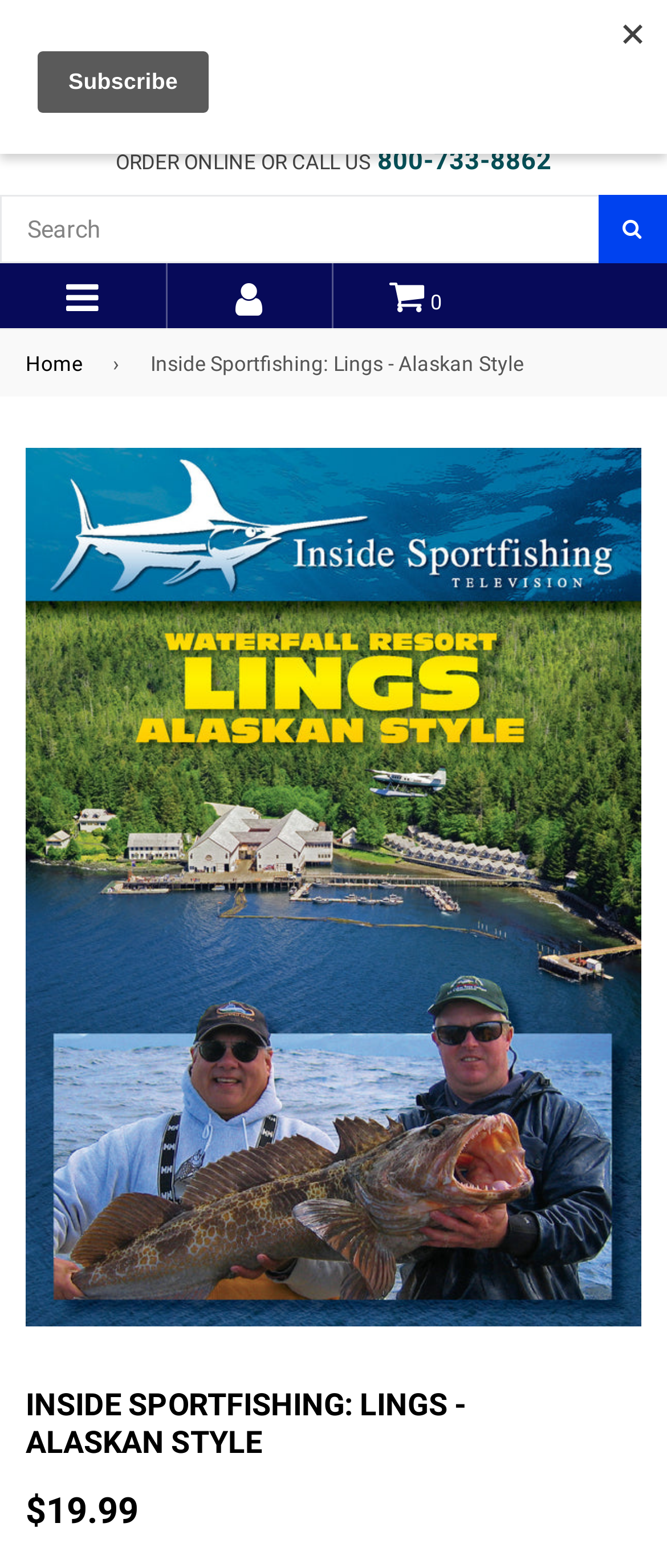What is the current page in the breadcrumb navigation?
Refer to the image and provide a concise answer in one word or phrase.

Inside Sportfishing: Lings - Alaskan Style